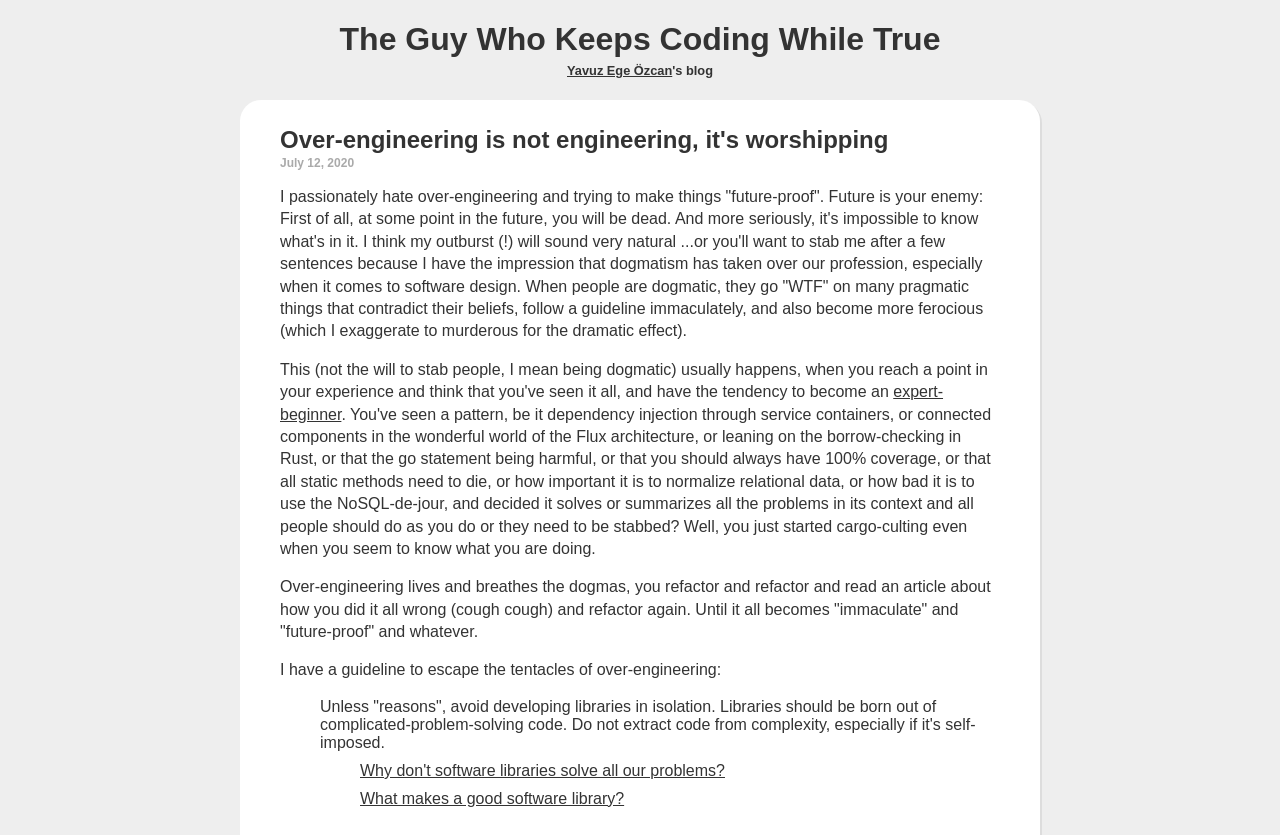Please analyze the image and provide a thorough answer to the question:
When was the blog post published?

The publication date of the blog post can be found in the heading 'Over-engineering is not engineering, it's worshipping July 12, 2020'.